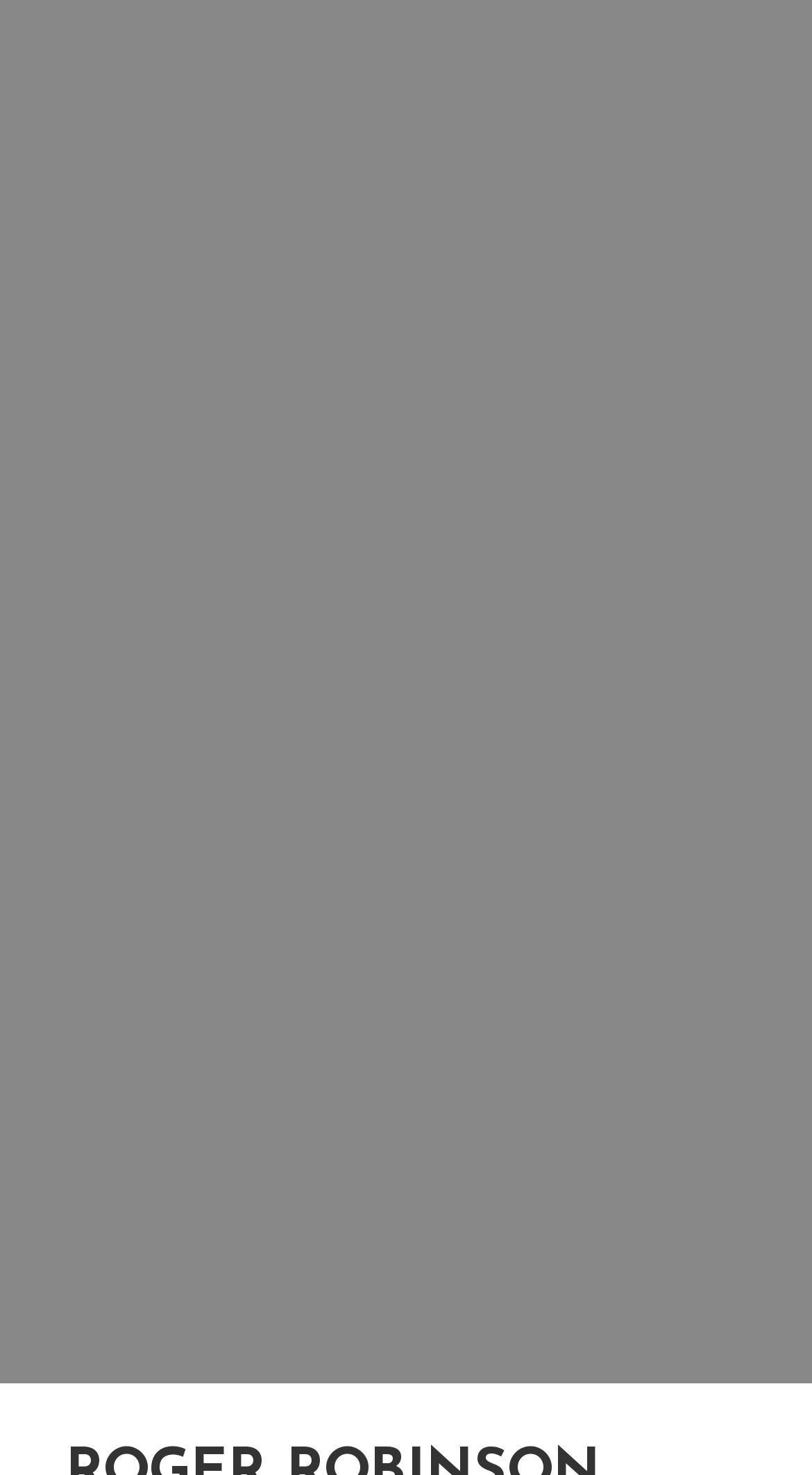Please provide the bounding box coordinate of the region that matches the element description: Roger Robinson Runner’s World. Coordinates should be in the format (top-left x, top-left y, bottom-right x, bottom-right y) and all values should be between 0 and 1.

[0.08, 0.336, 0.92, 0.428]